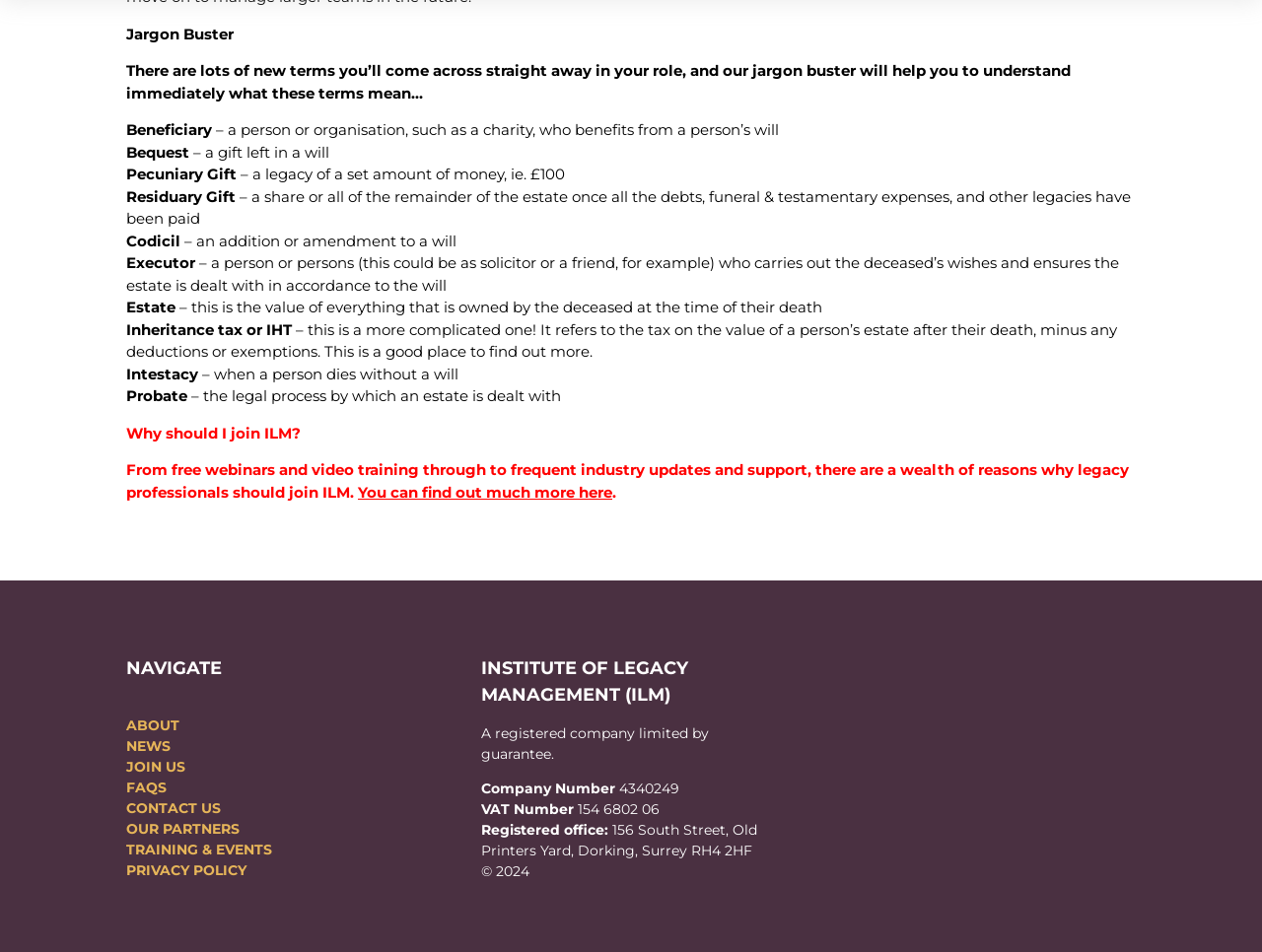What is the purpose of an executor?
Based on the image, answer the question in a detailed manner.

The webpage explains that an executor is 'a person or persons (this could be a solicitor or a friend, for example) who carries out the deceased’s wishes and ensures the estate is dealt with in accordance to the will'. This means that the executor is responsible for executing the instructions left in the will and managing the estate accordingly.